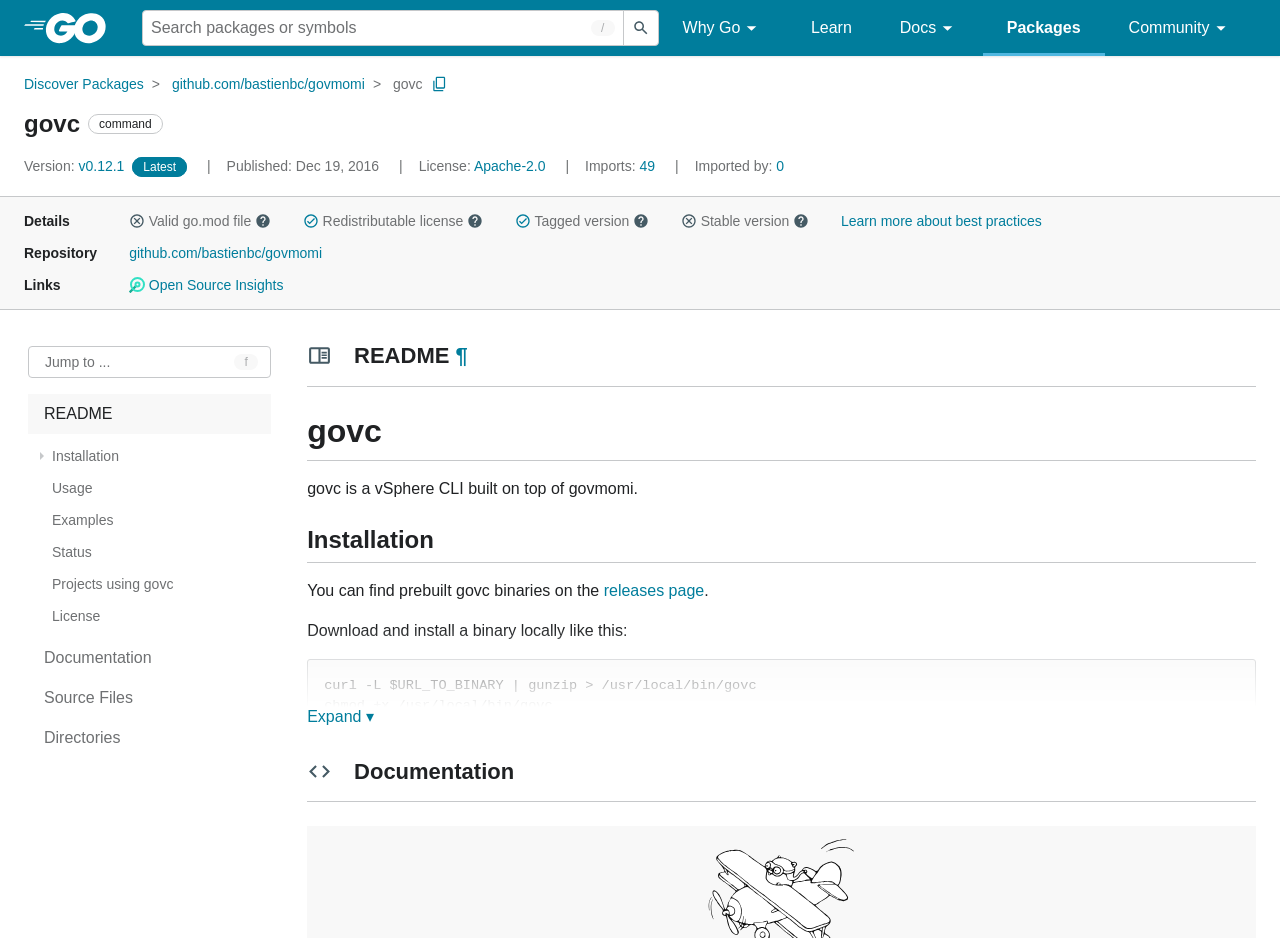Determine the bounding box coordinates for the element that should be clicked to follow this instruction: "Search for a package". The coordinates should be given as four float numbers between 0 and 1, in the format [left, top, right, bottom].

[0.111, 0.011, 0.515, 0.049]